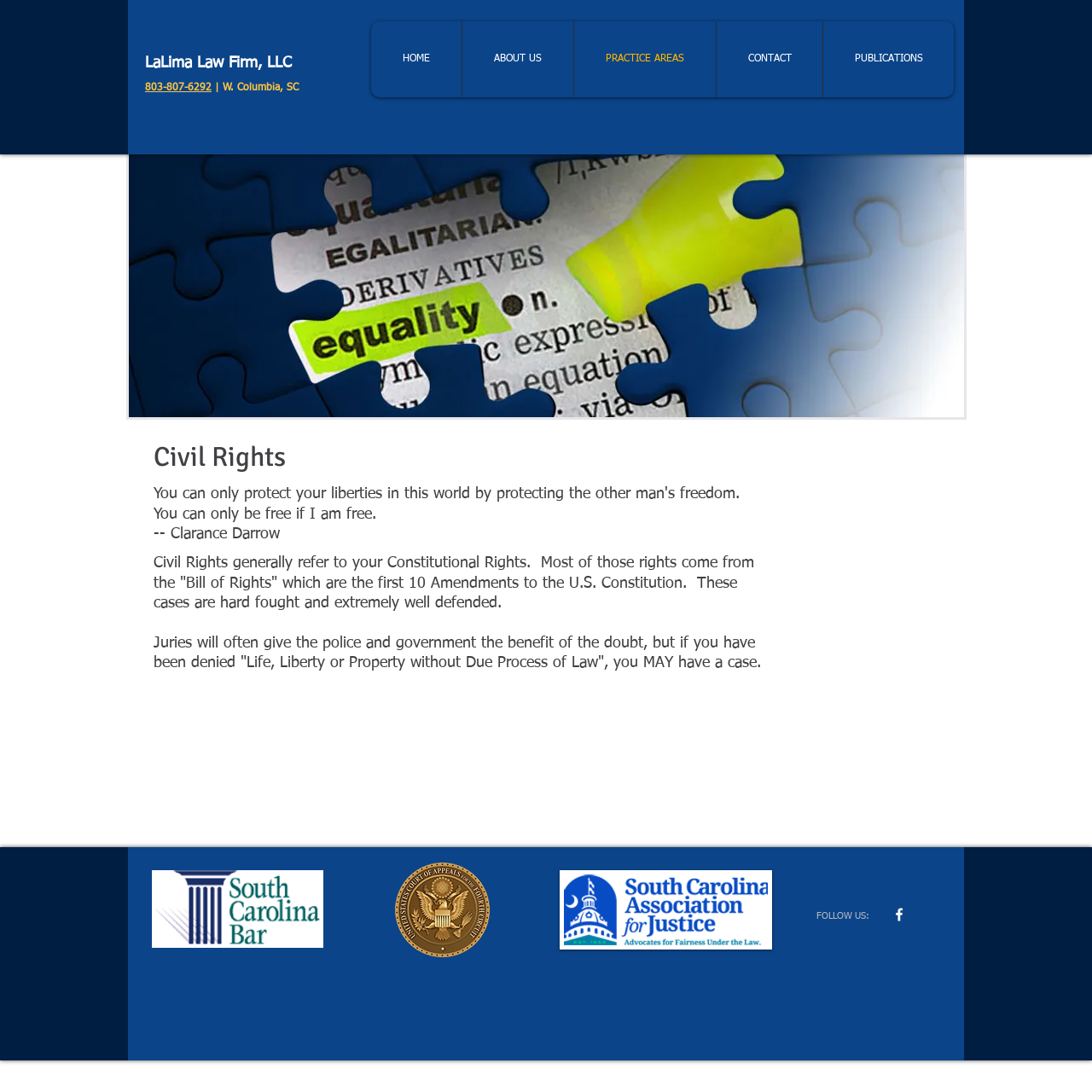Given the element description resolute, predict the bounding box coordinates for the UI element in the webpage screenshot. The format should be (top-left x, top-left y, bottom-right x, bottom-right y), and the values should be between 0 and 1.

None